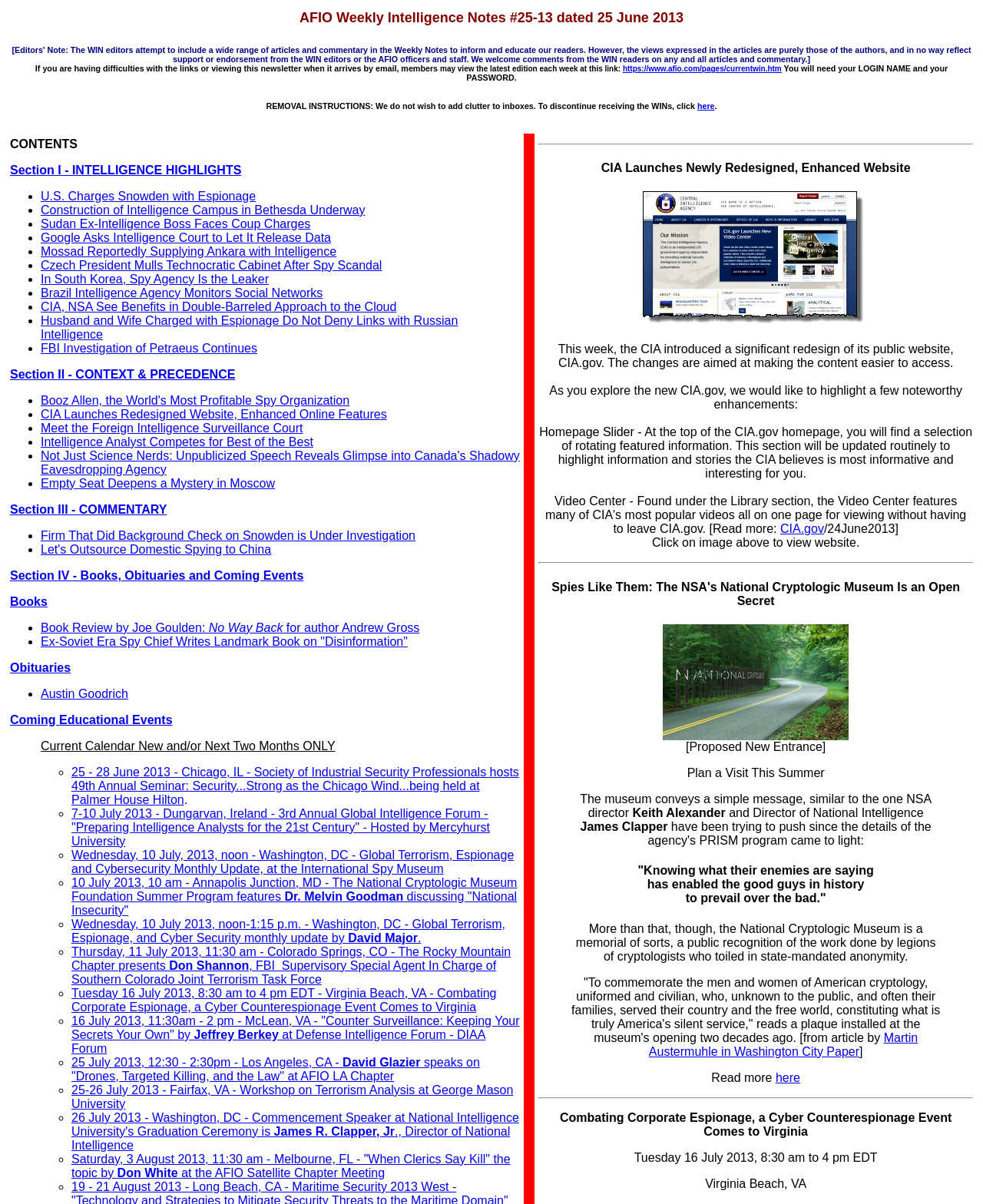Specify the bounding box coordinates for the region that must be clicked to perform the given instruction: "View the latest edition of the Weekly Intelligence Notes".

[0.633, 0.054, 0.795, 0.061]